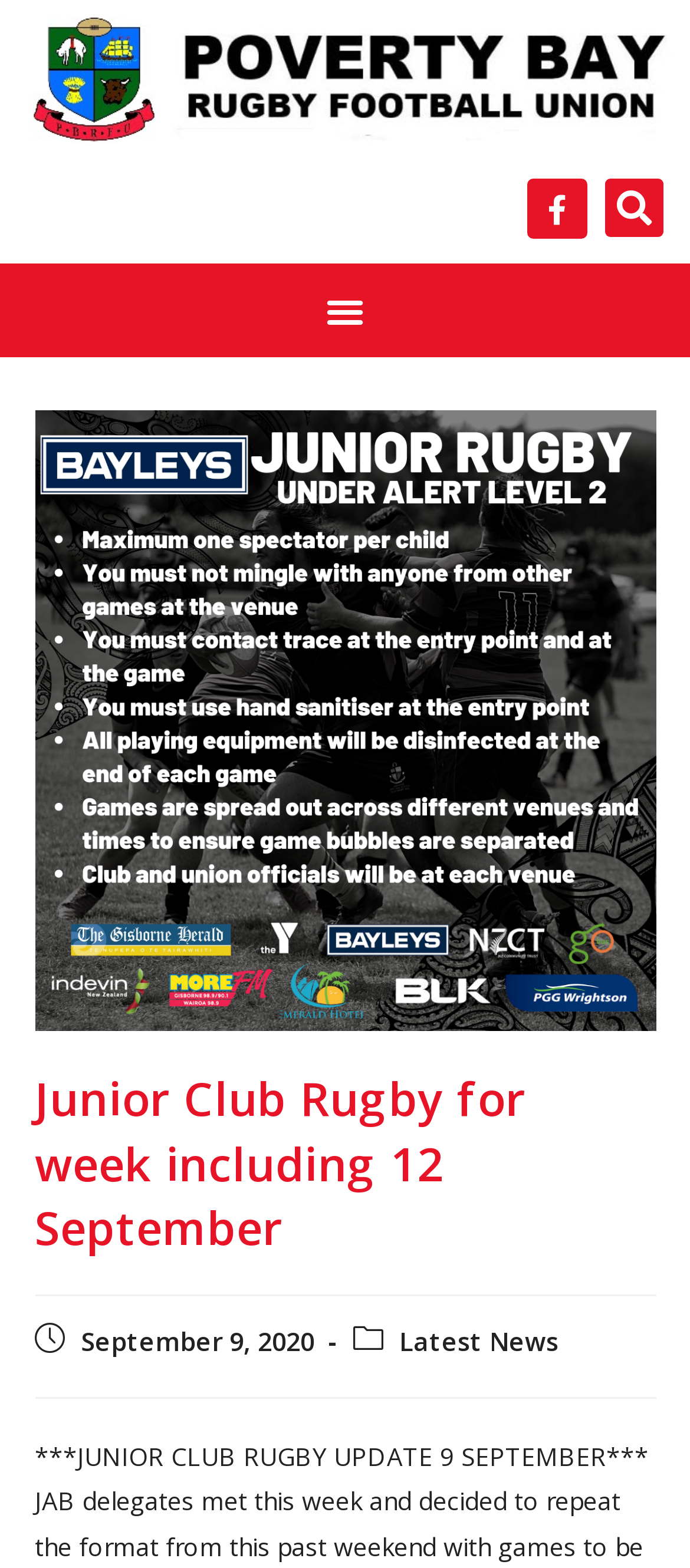Give a complete and precise description of the webpage's appearance.

The webpage is about Junior Club Rugby updates, specifically for the week including 12 September. At the top right corner, there is a Facebook link and a search bar with a "Search" button. Below the search bar, there is a "Menu Toggle" button. 

When the "Menu Toggle" button is expanded, a large image appears, taking up most of the screen, with a header that reads "Junior Club Rugby for week including 12 September" at the top. Below the header, there is a date "September 9, 2020" and a link to "Latest News" on the right side of the date. 

At the very bottom of the page, there is a bolded update titled "***JUNIOR CLUB RUGBY UPDATE 9 SEPTEMBER***", which seems to be the main content of the page.